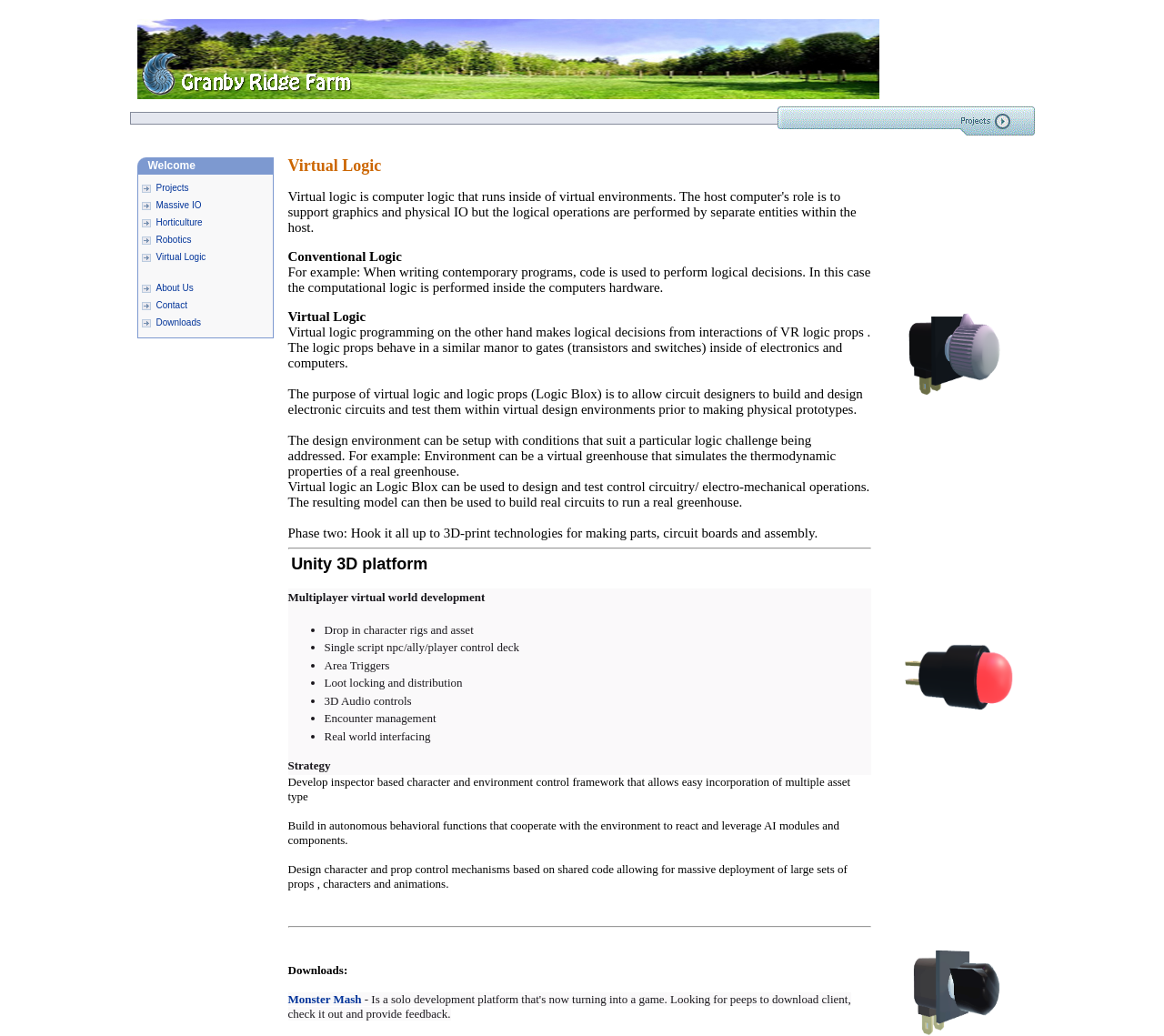What is the text of the heading in the webpage?
Give a single word or phrase answer based on the content of the image.

Virtual Logic